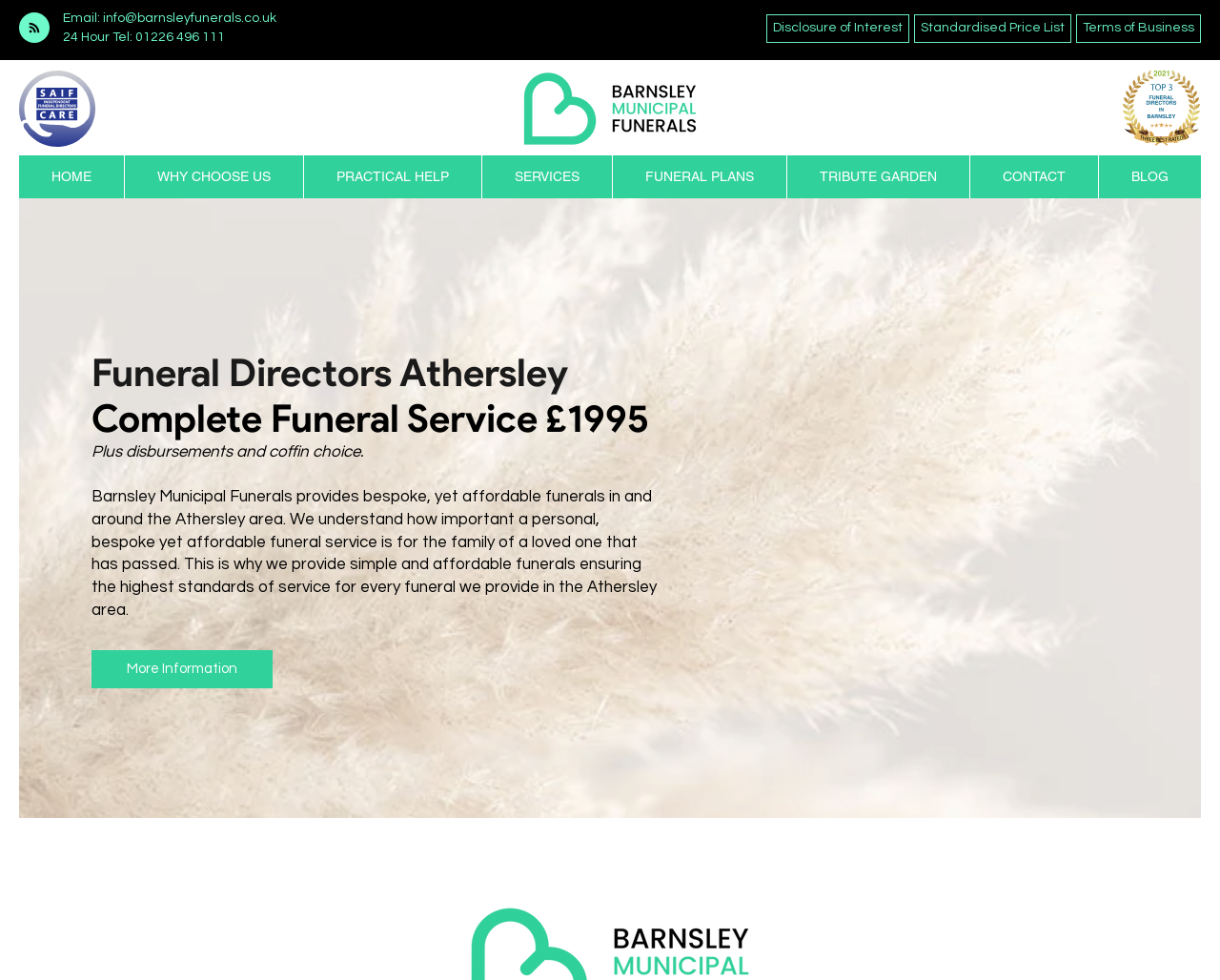Can you show the bounding box coordinates of the region to click on to complete the task described in the instruction: "Learn more about Funeral Directors in Barnsley"?

[0.427, 0.072, 0.573, 0.15]